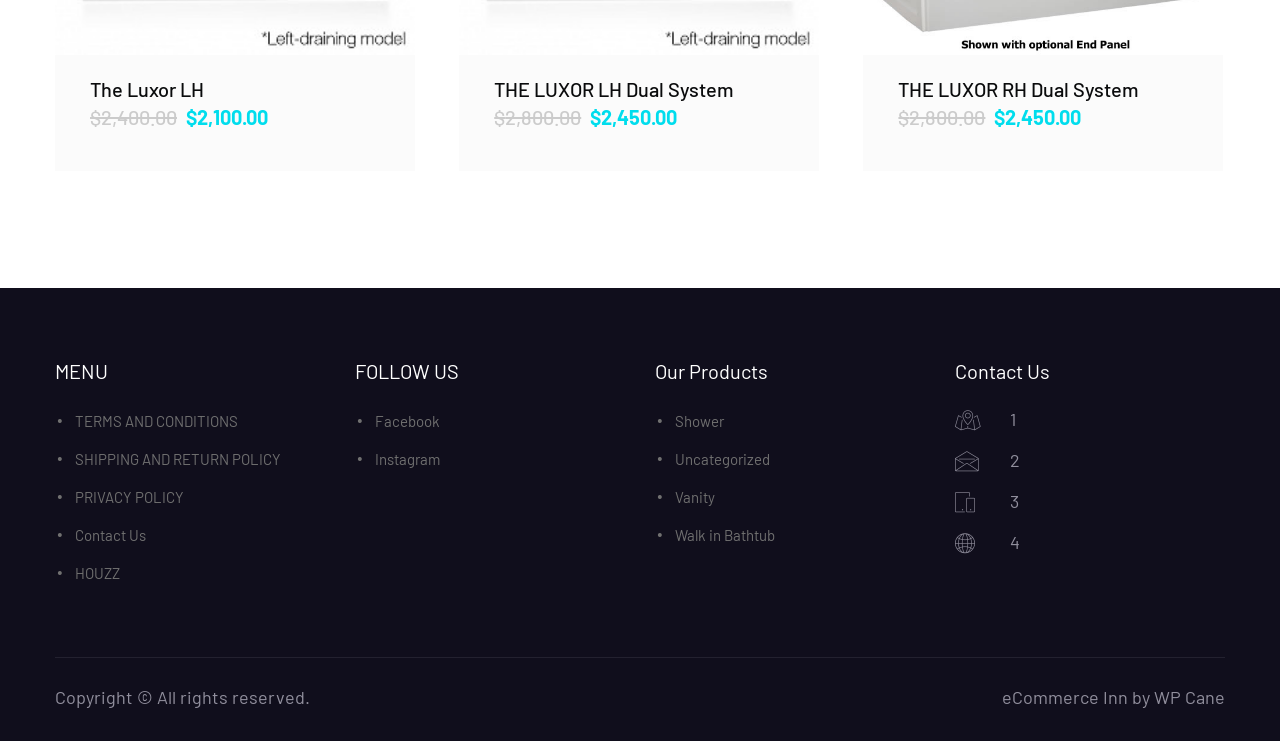Please find the bounding box coordinates of the element that must be clicked to perform the given instruction: "Click on The Luxor LH". The coordinates should be four float numbers from 0 to 1, i.e., [left, top, right, bottom].

[0.07, 0.102, 0.305, 0.14]